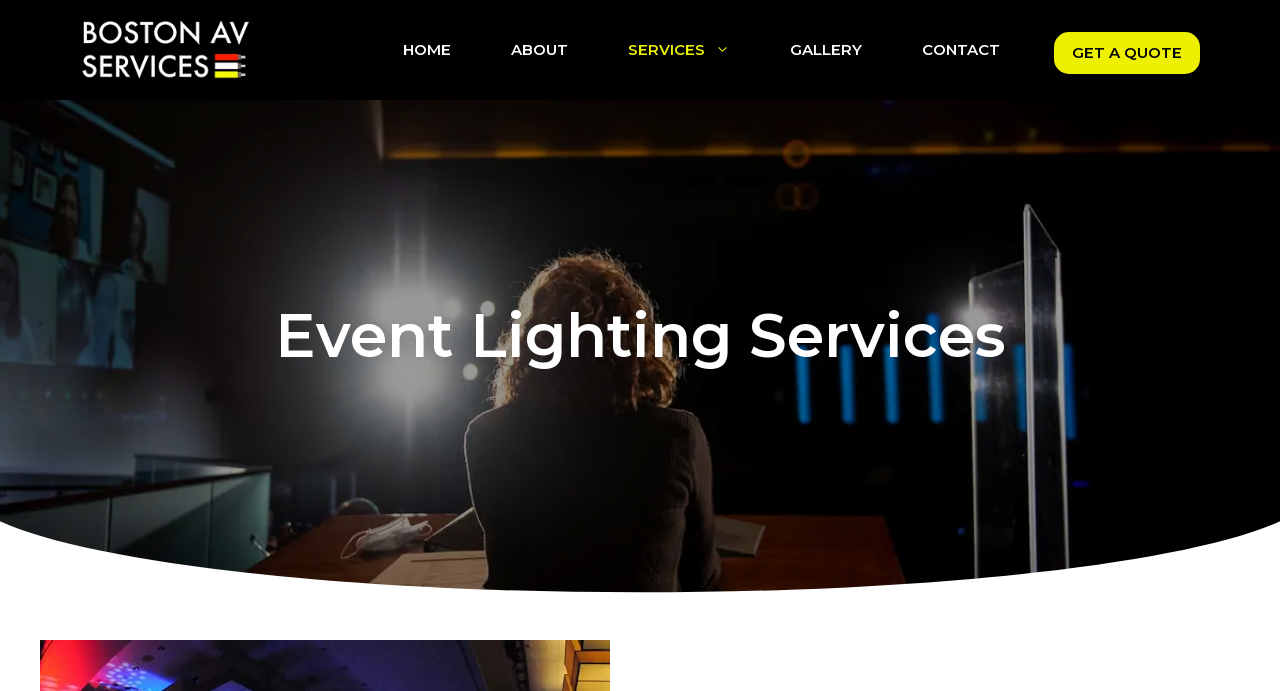From the image, can you give a detailed response to the question below:
What is the approximate height of the banner section?

I analyzed the bounding box coordinates of the banner section and found that its height is approximately 14.5% of the webpage's height, with coordinates [0.0, 0.0, 1.0, 0.145].